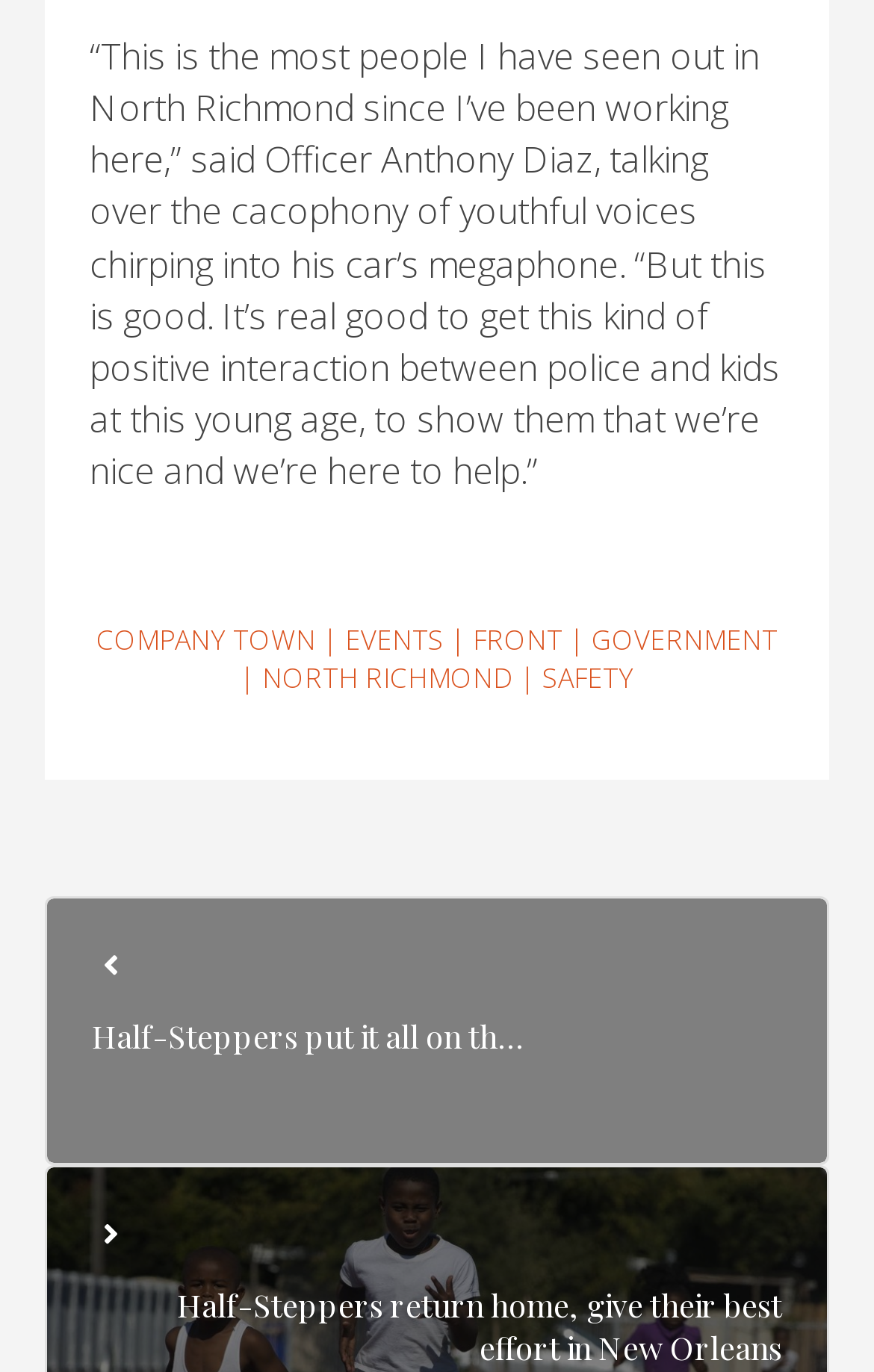How many news articles are listed on the webpage?
Using the details shown in the screenshot, provide a comprehensive answer to the question.

There are two news articles listed on the webpage, with headings 'Half-Steppers put it all on th…' and 'Half-Steppers return home, give their best effort in New Orleans'.